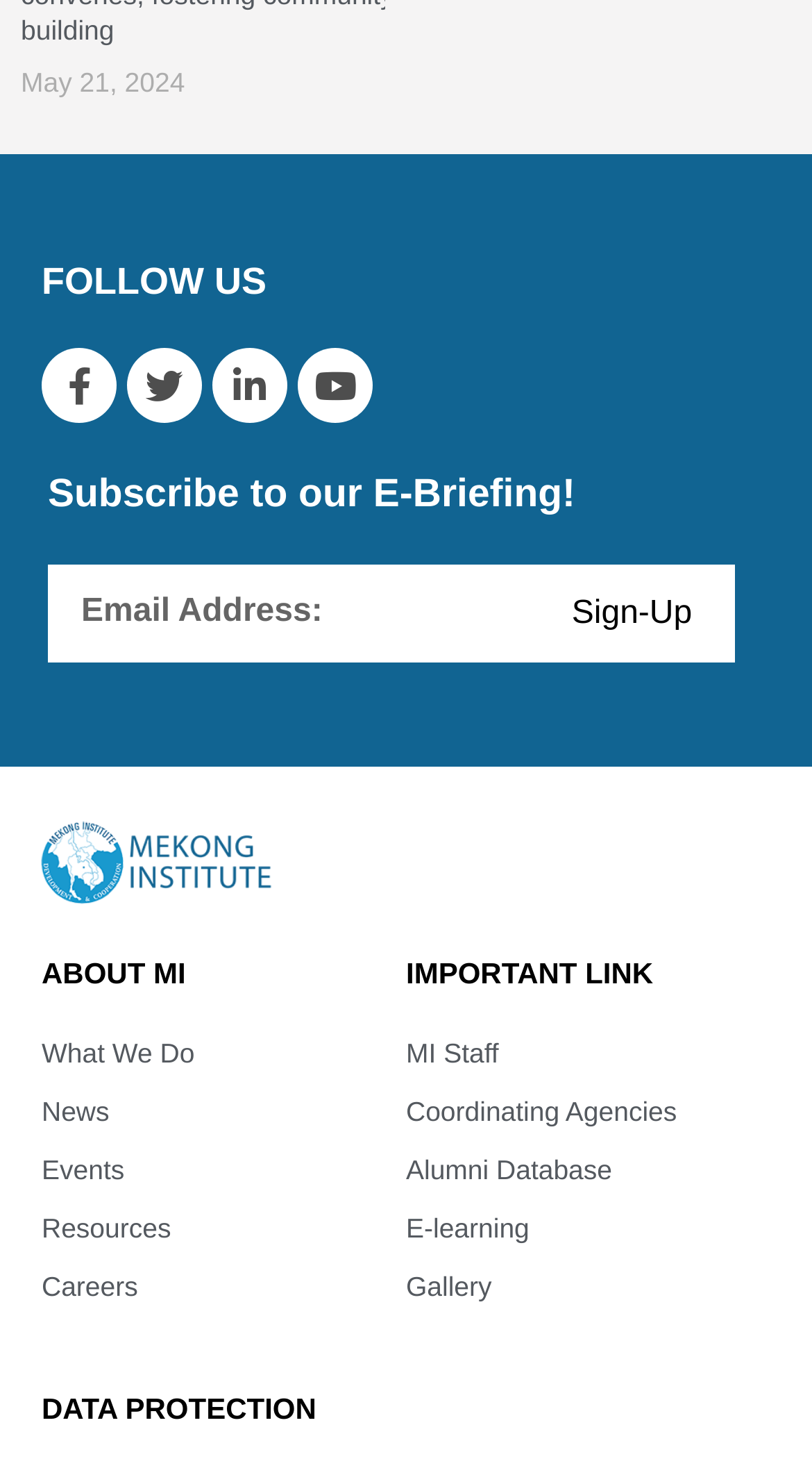What is the date displayed on the webpage?
Please respond to the question with a detailed and informative answer.

The date is displayed at the top of the webpage, which is 'May 21, 2024', indicating the current date or a specific date relevant to the webpage's content.